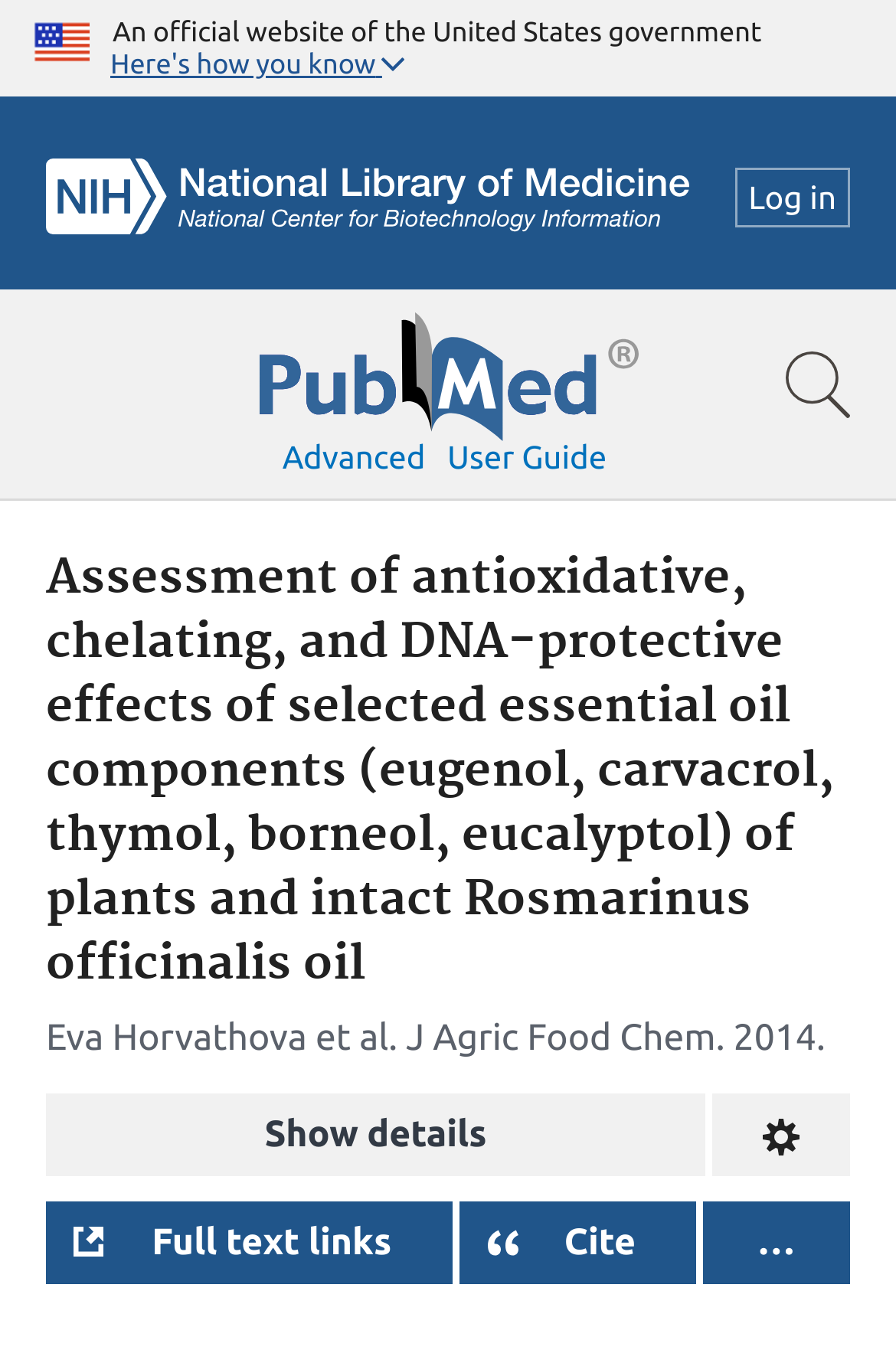Mark the bounding box of the element that matches the following description: "Cite".

[0.512, 0.881, 0.776, 0.941]